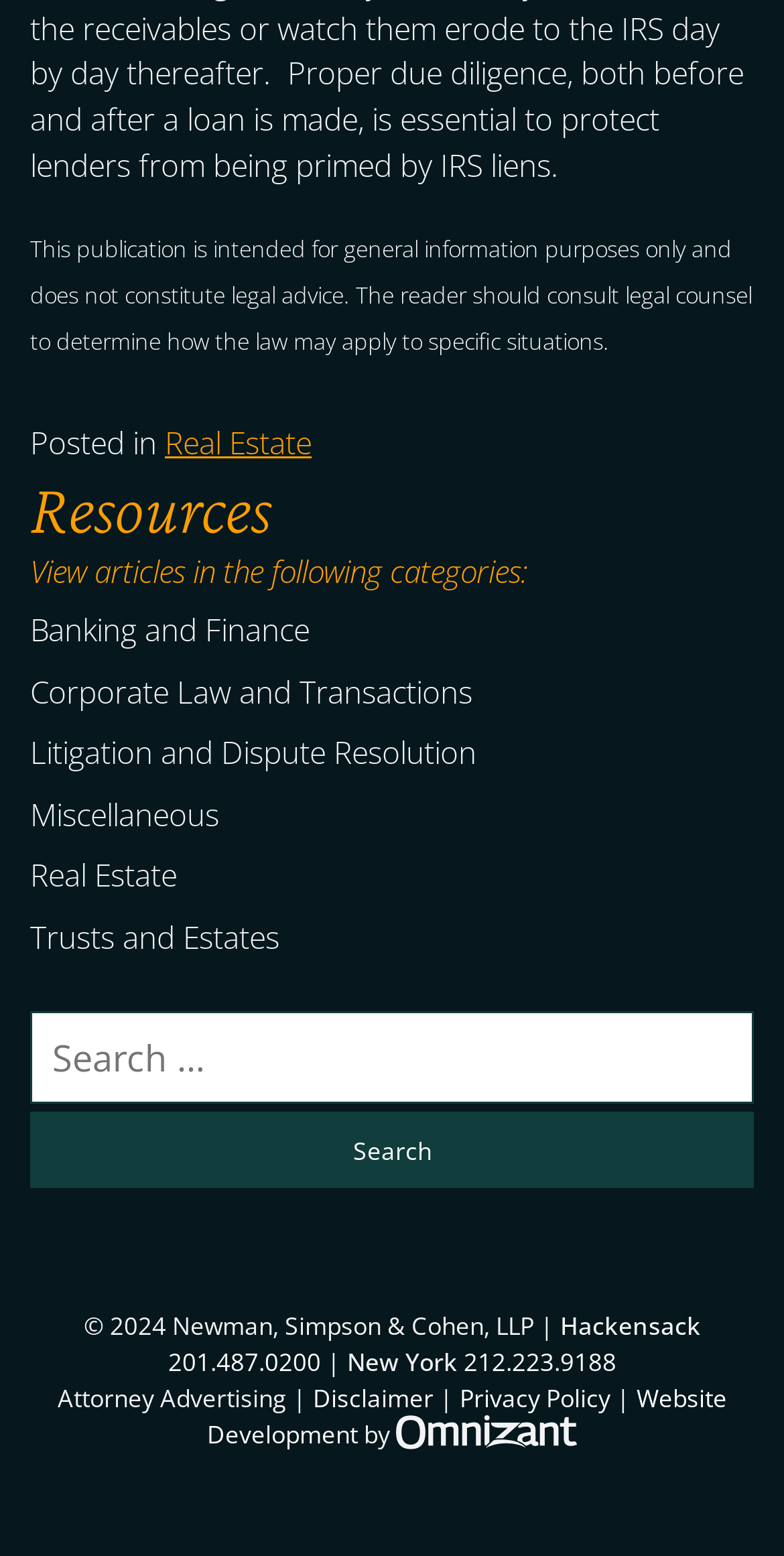How many office locations are listed?
Please provide a comprehensive answer based on the visual information in the image.

The number of office locations can be determined by reading the addresses listed at the bottom of the page, which are 'Hackensack' and 'New York', making a total of 2 office locations.